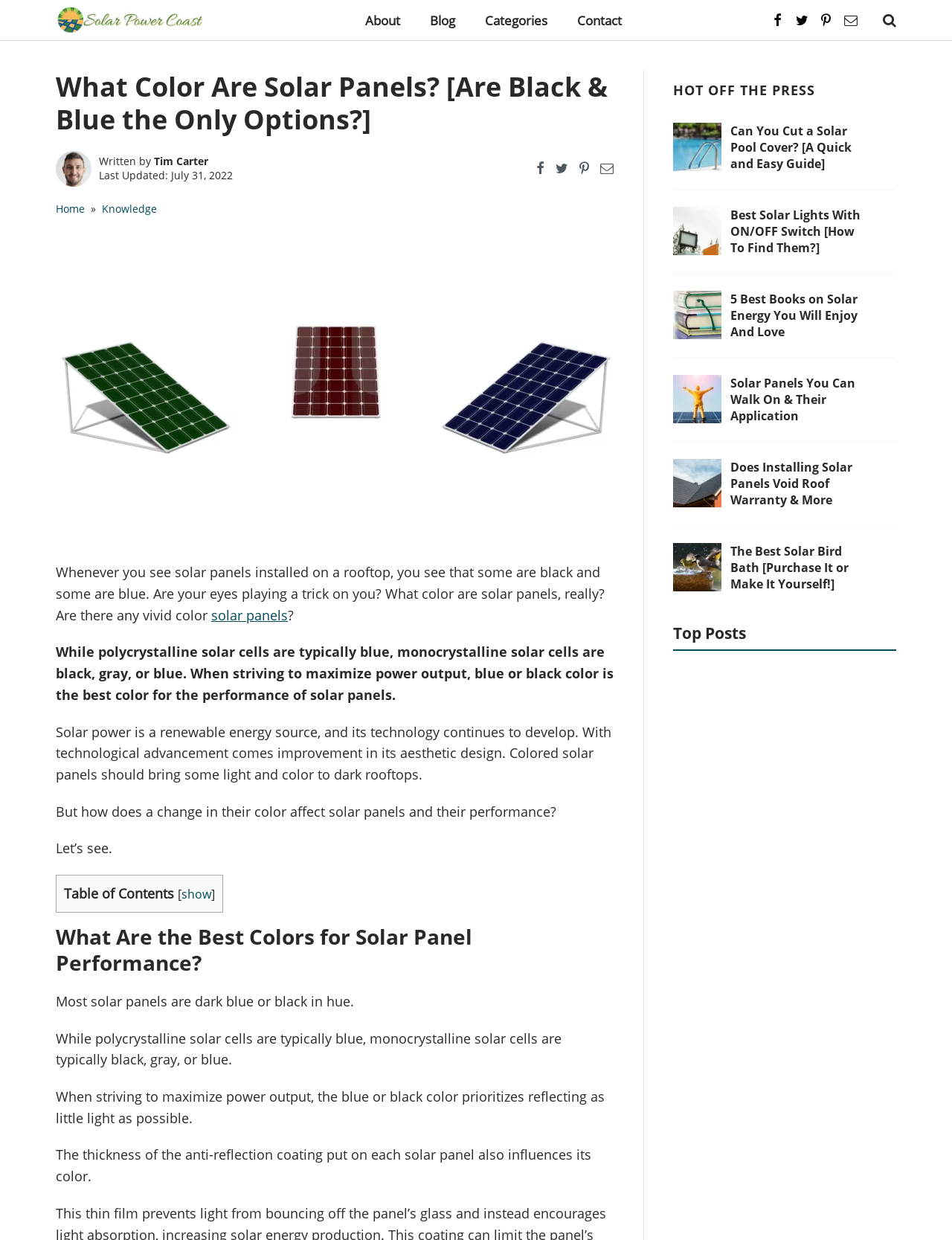Specify the bounding box coordinates (top-left x, top-left y, bottom-right x, bottom-right y) of the UI element in the screenshot that matches this description: alt="solar power coast logo"

[0.059, 0.002, 0.215, 0.03]